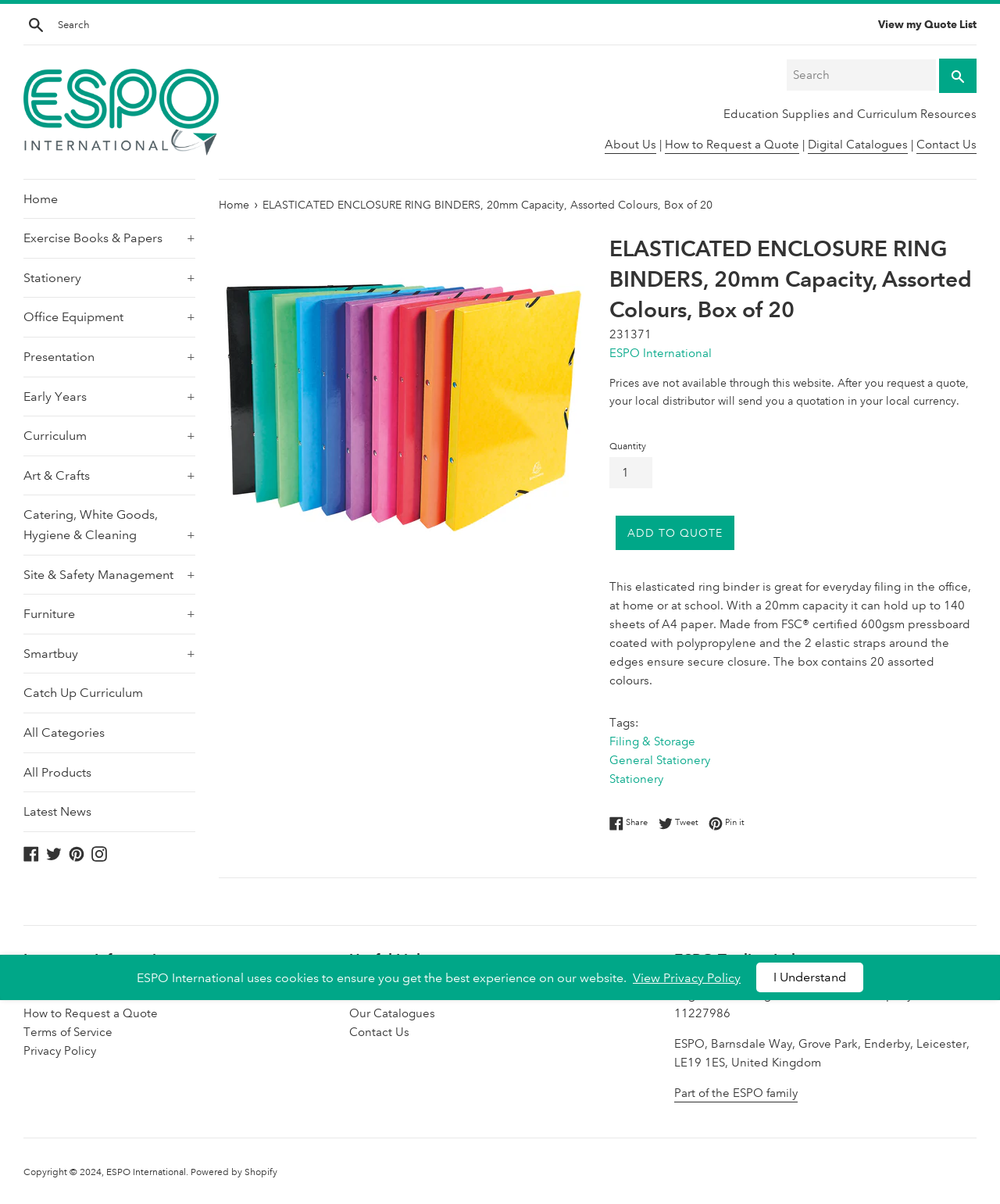Write an extensive caption that covers every aspect of the webpage.

This webpage is about a product, specifically an elasticated ring binder with a 20mm capacity that can hold up to 140 sheets of A4 paper. The binder is great for everyday filing in the office, at home, or at school. 

At the top of the page, there is a search bar with a search button and a link to view a quote list. Below that, there is a horizontal separator line, followed by a link to ESPO International and its logo. 

On the left side of the page, there is a vertical menu with various categories, including Home, Exercise Books & Papers, Stationery, Office Equipment, and more. 

In the main content area, there is a navigation section that shows the current location, which is "Home > ELASTICATED ENCLOSURE RING BINDERS, 20mm Capacity, Assorted Colours, Box of 20". Below that, there is an image of the product, followed by a heading with the product name and a description of the product. 

The product description is accompanied by a price notice, stating that prices are not available through the website and that a local distributor will send a quotation in the local currency after a quote is requested. There is also a quantity selector and an "ADD TO QUOTE" button. 

Further down, there are links to related categories, such as Filing & Storage, General Stationery, and Stationery, as well as social media sharing links. 

At the bottom of the page, there are several sections, including Important Information, Useful Links, ESPO Trading Ltd, and a copyright notice. The Important Information section has links to About Us, How to Request a Quote, Terms of Service, and Privacy Policy. The Useful Links section has links to Latest News, Our Catalogues, and Contact Us. The ESPO Trading Ltd section has the company's registered information and address.